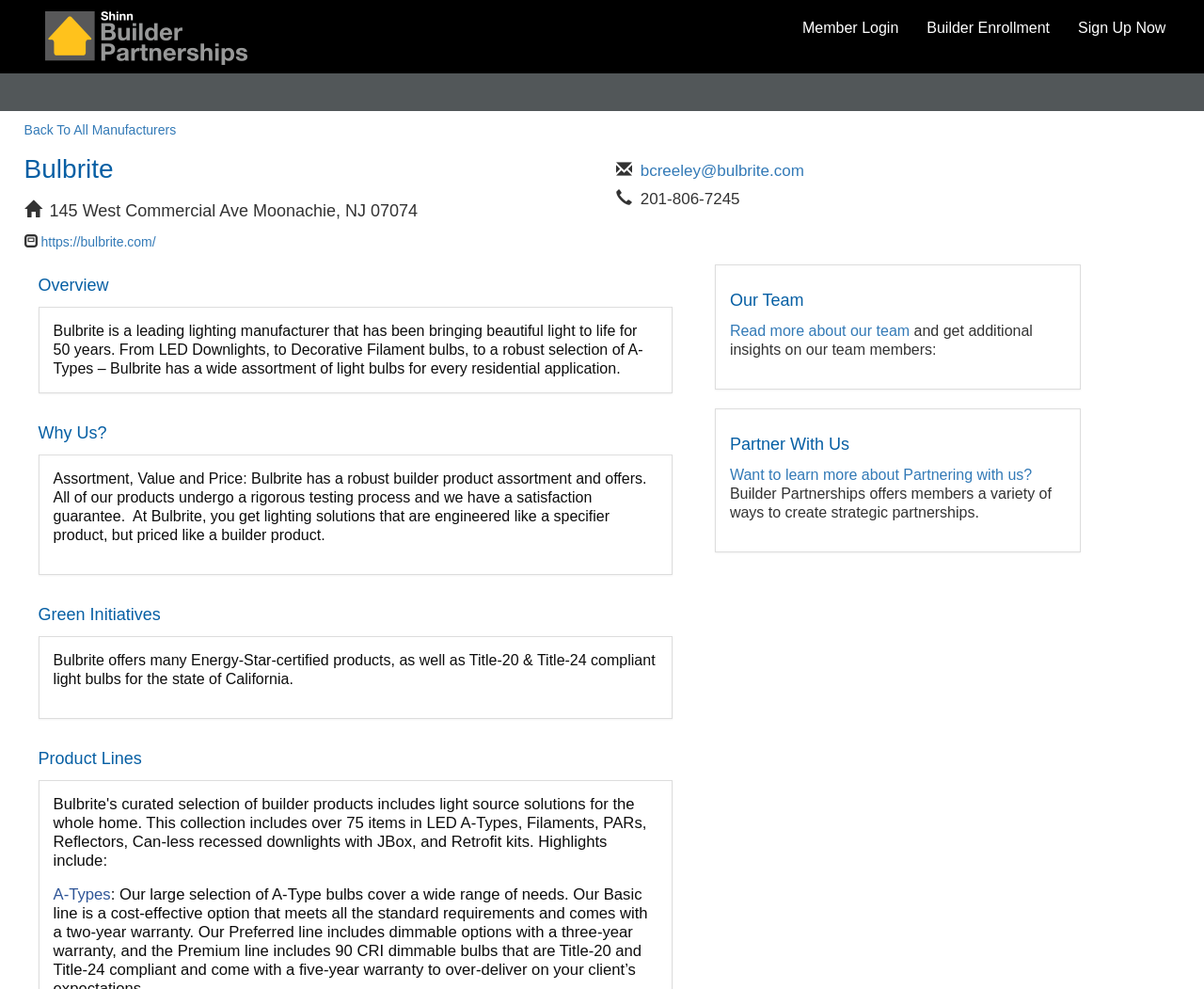Can you show the bounding box coordinates of the region to click on to complete the task described in the instruction: "Learn more about Partnering with us"?

[0.606, 0.472, 0.857, 0.488]